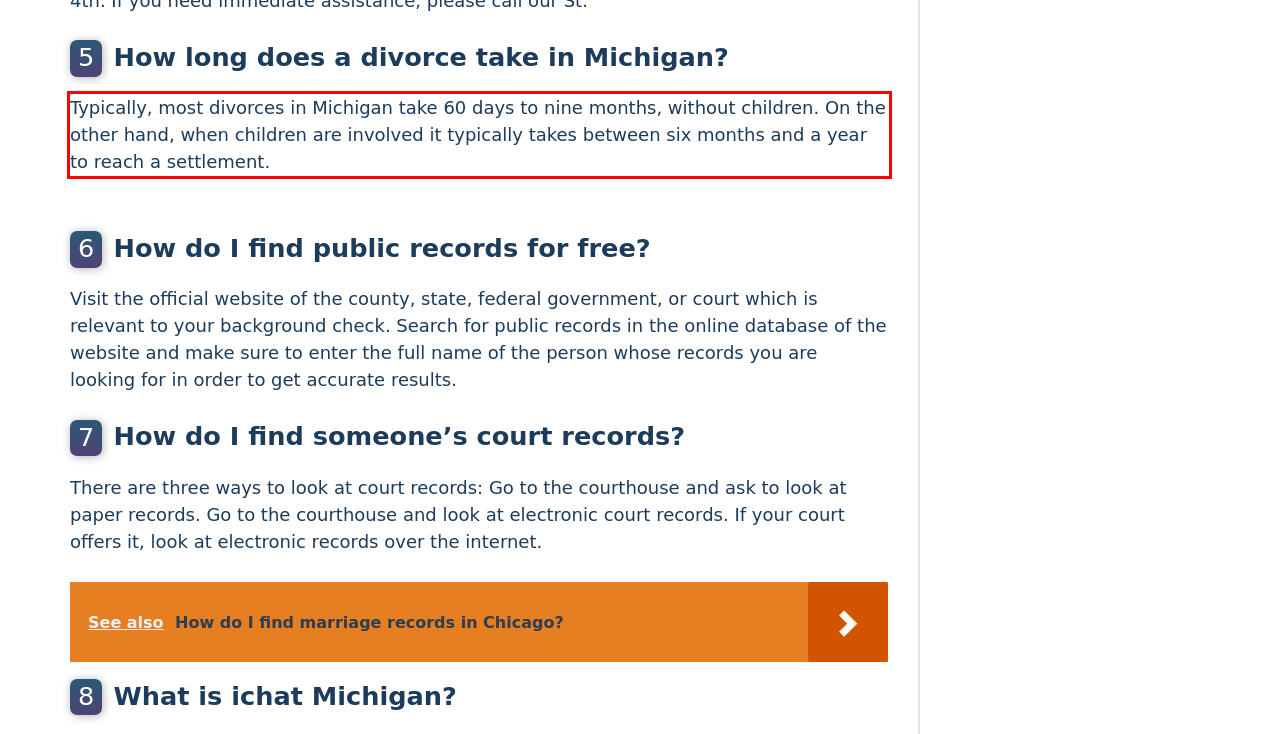Using the provided screenshot, read and generate the text content within the red-bordered area.

Typically, most divorces in Michigan take 60 days to nine months, without children. On the other hand, when children are involved it typically takes between six months and a year to reach a settlement.